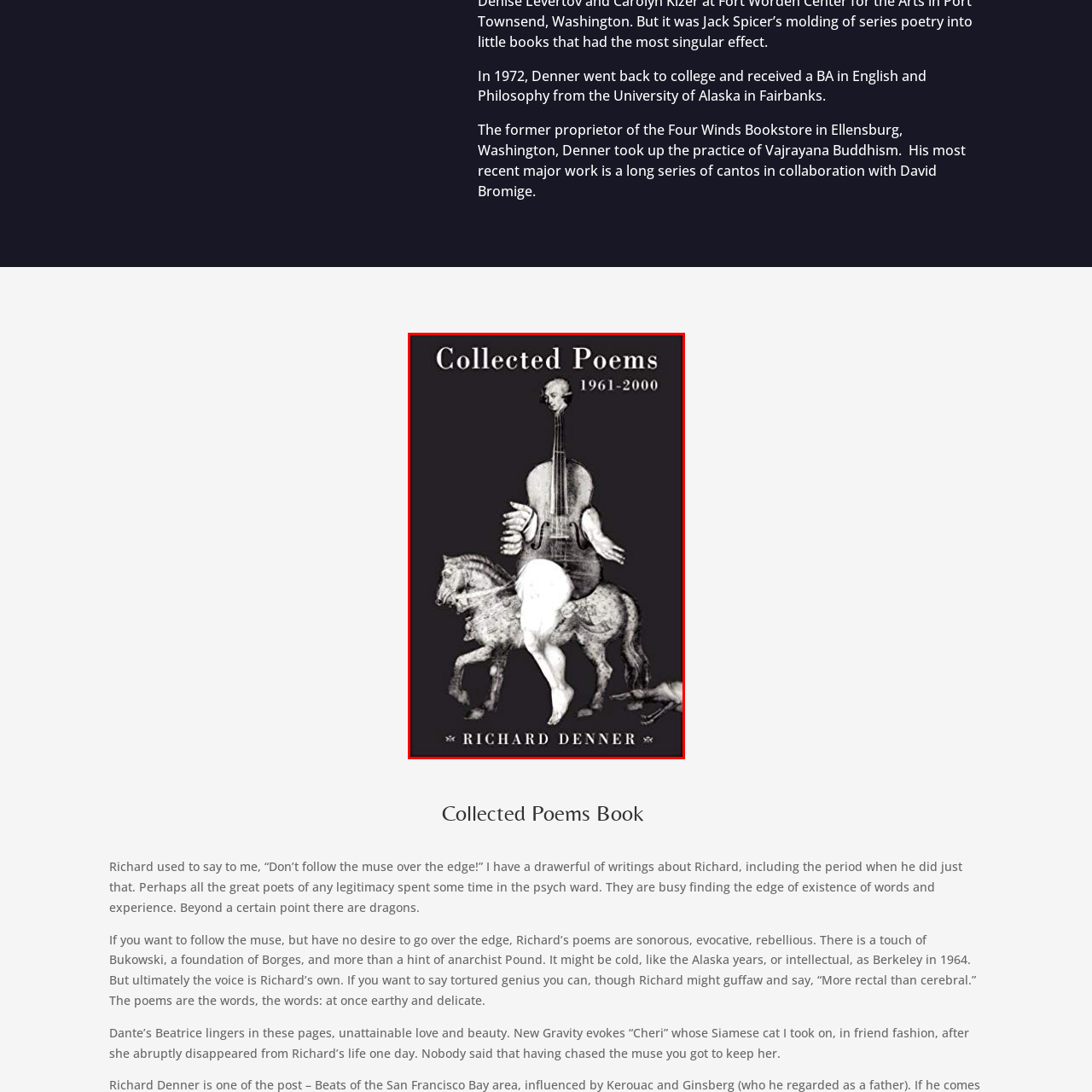Inspect the image surrounded by the red outline and respond to the question with a brief word or phrase:
What is the background color of the cover?

Dark